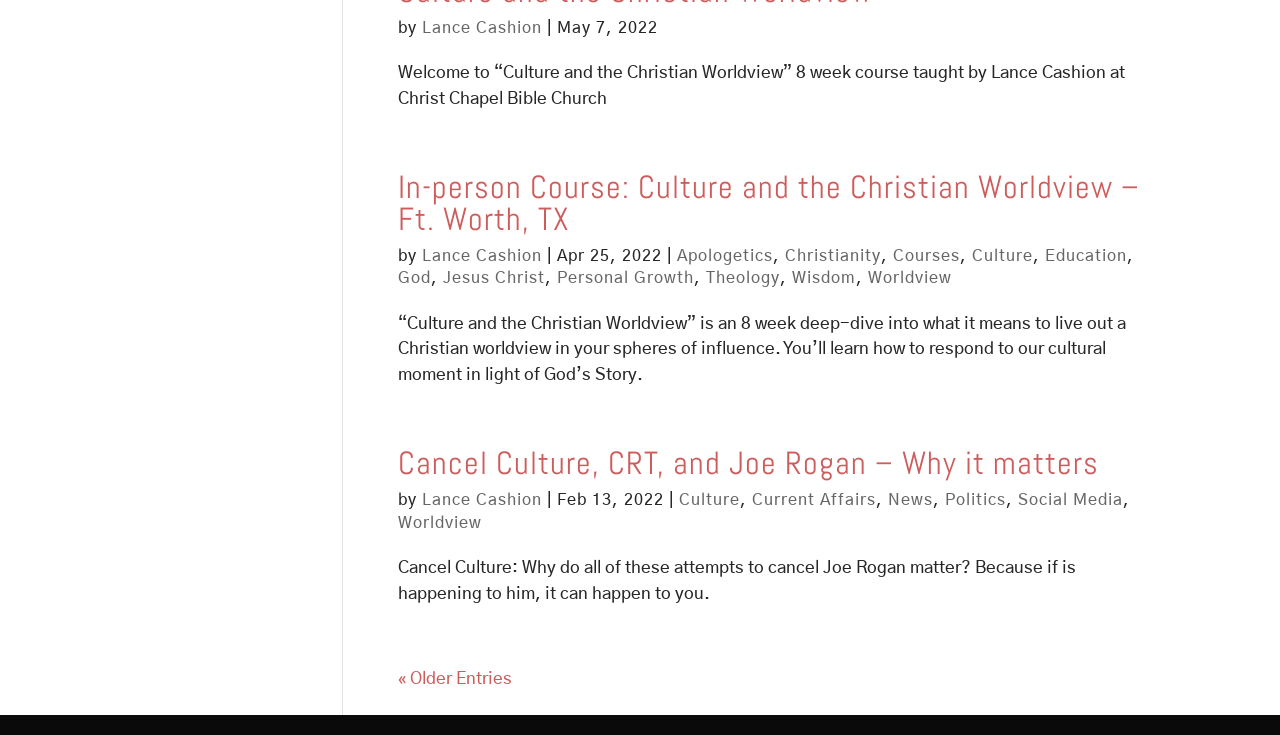Given the element description: "Wisdom", predict the bounding box coordinates of this UI element. The coordinates must be four float numbers between 0 and 1, given as [left, top, right, bottom].

[0.619, 0.368, 0.669, 0.39]